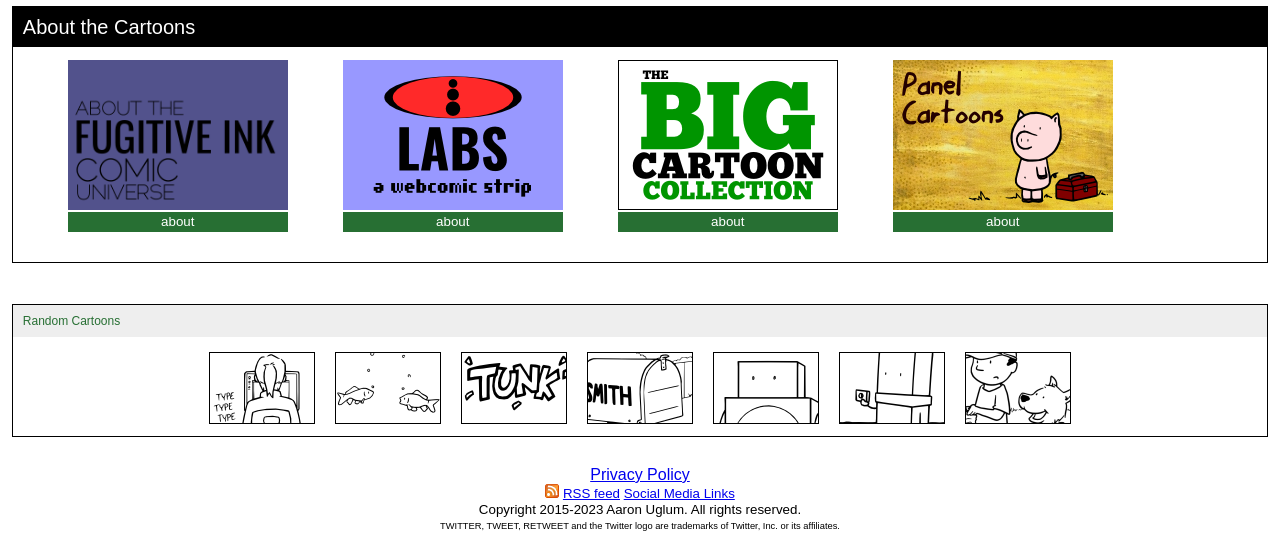Indicate the bounding box coordinates of the element that must be clicked to execute the instruction: "Switch to Arabi language". The coordinates should be given as four float numbers between 0 and 1, i.e., [left, top, right, bottom].

None